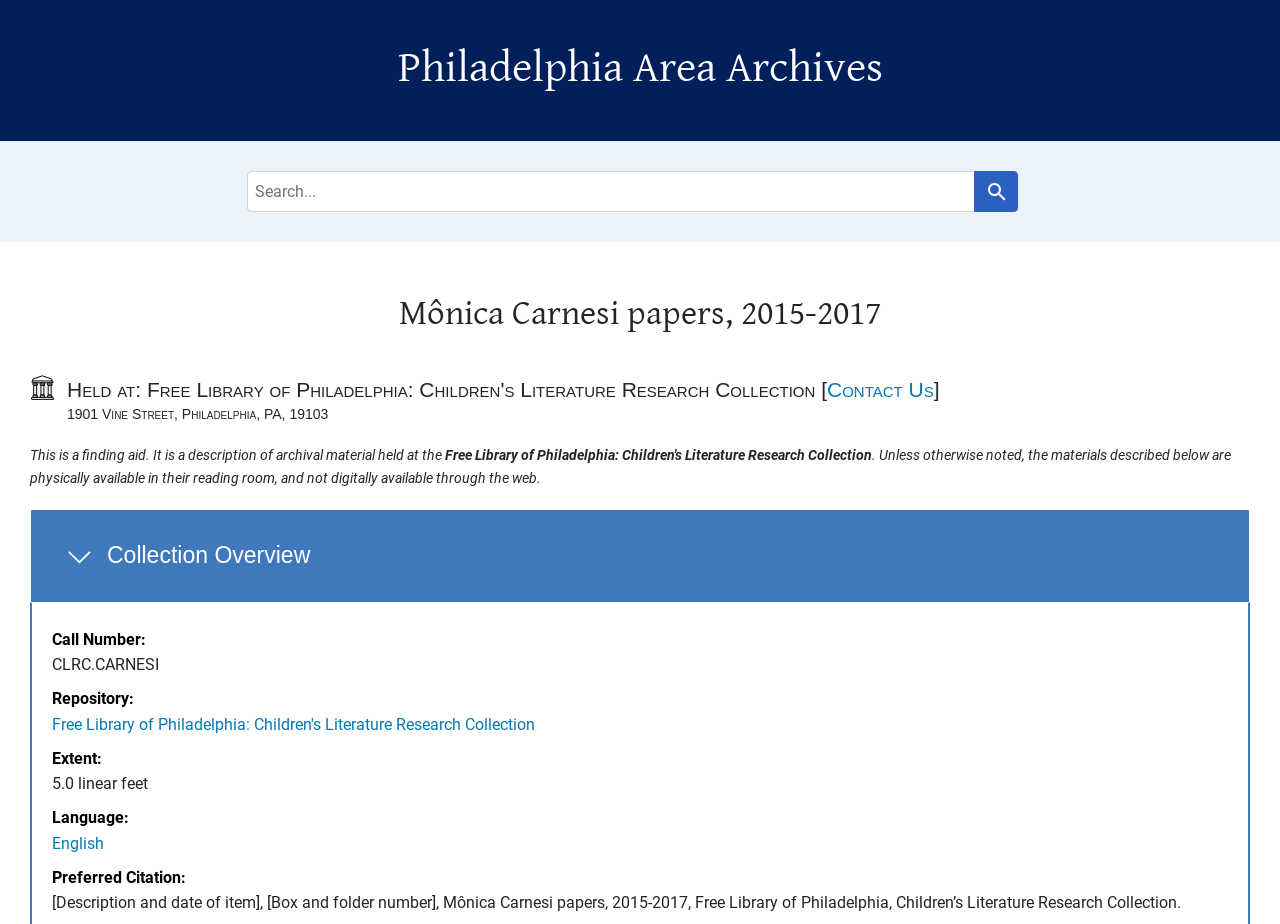Please identify the bounding box coordinates of the region to click in order to complete the given instruction: "Search for something". The coordinates should be four float numbers between 0 and 1, i.e., [left, top, right, bottom].

[0.193, 0.185, 0.762, 0.23]